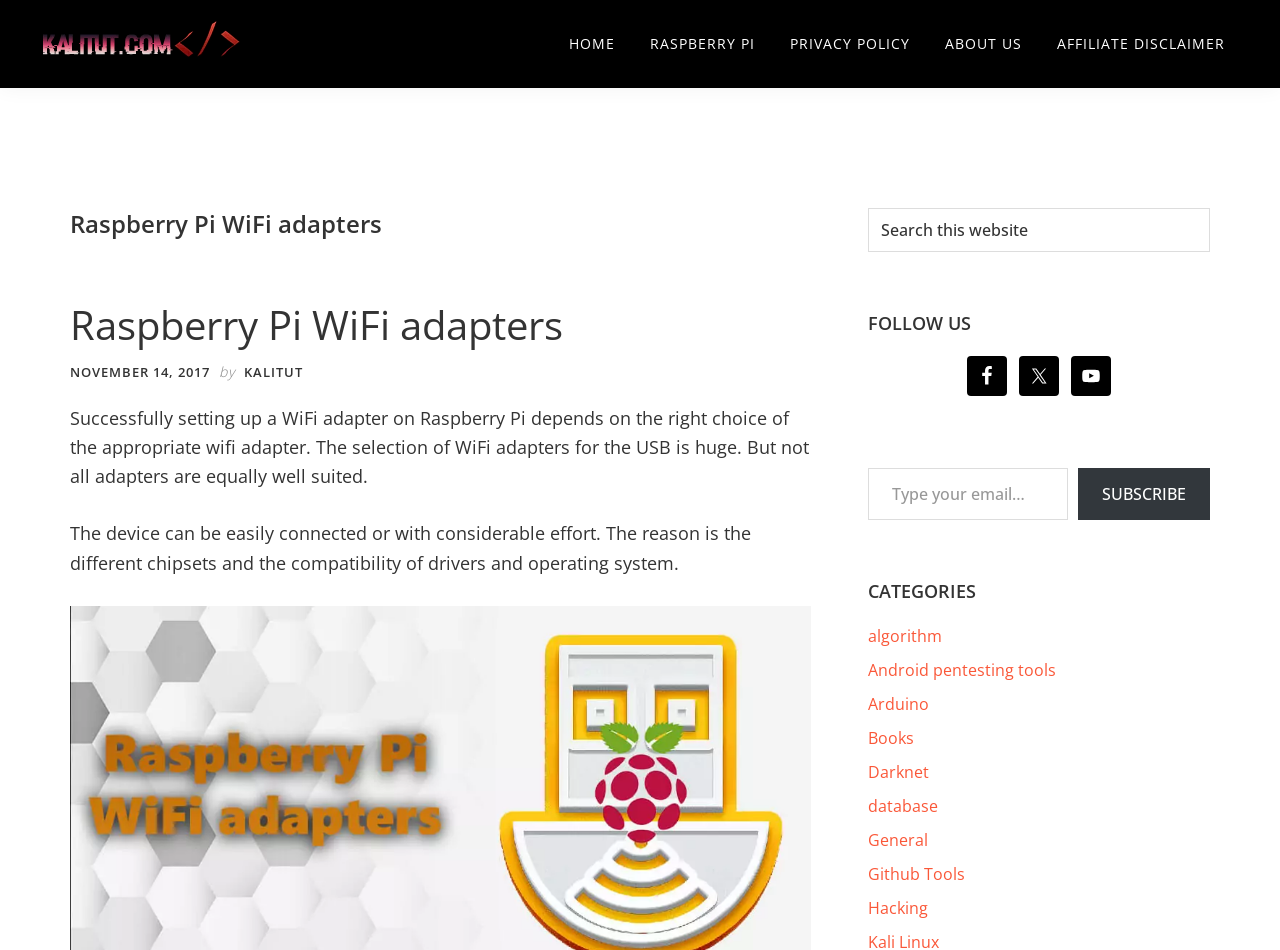Answer the question in a single word or phrase:
What social media platforms are available for following?

Facebook, Twitter, YouTube